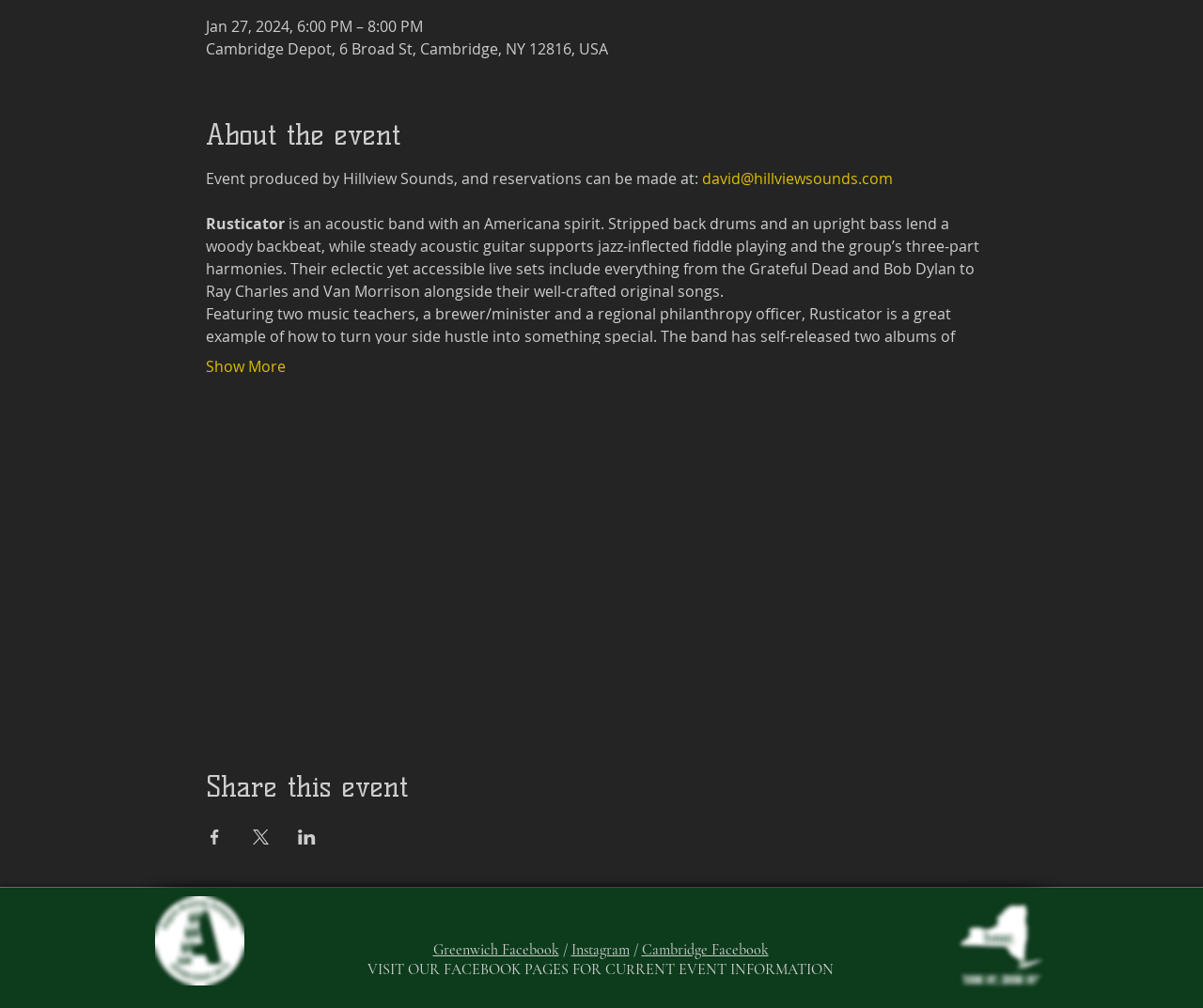Please identify the bounding box coordinates for the region that you need to click to follow this instruction: "Show more event details".

[0.171, 0.353, 0.237, 0.375]